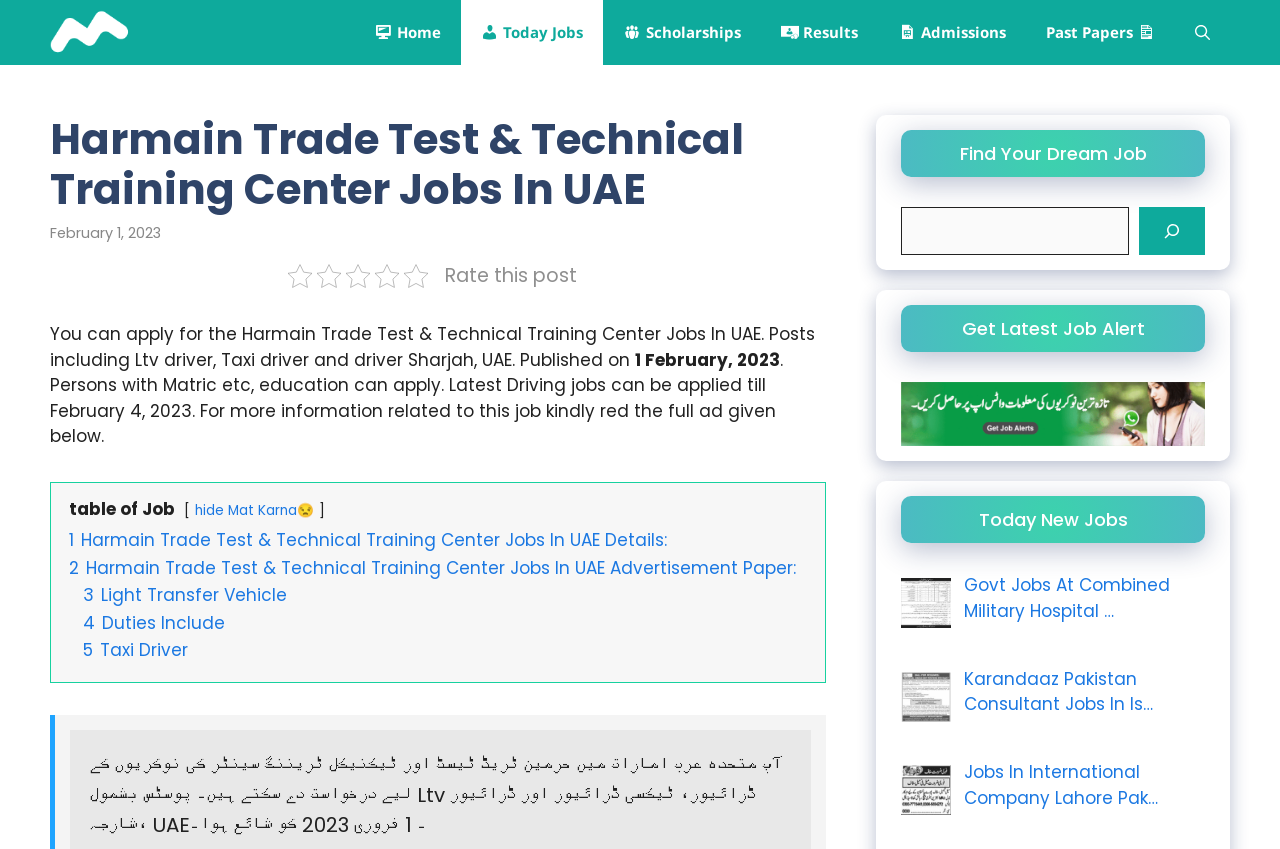Using the webpage screenshot, find the UI element described by Today Jobs. Provide the bounding box coordinates in the format (top-left x, top-left y, bottom-right x, bottom-right y), ensuring all values are floating point numbers between 0 and 1.

[0.36, 0.0, 0.471, 0.077]